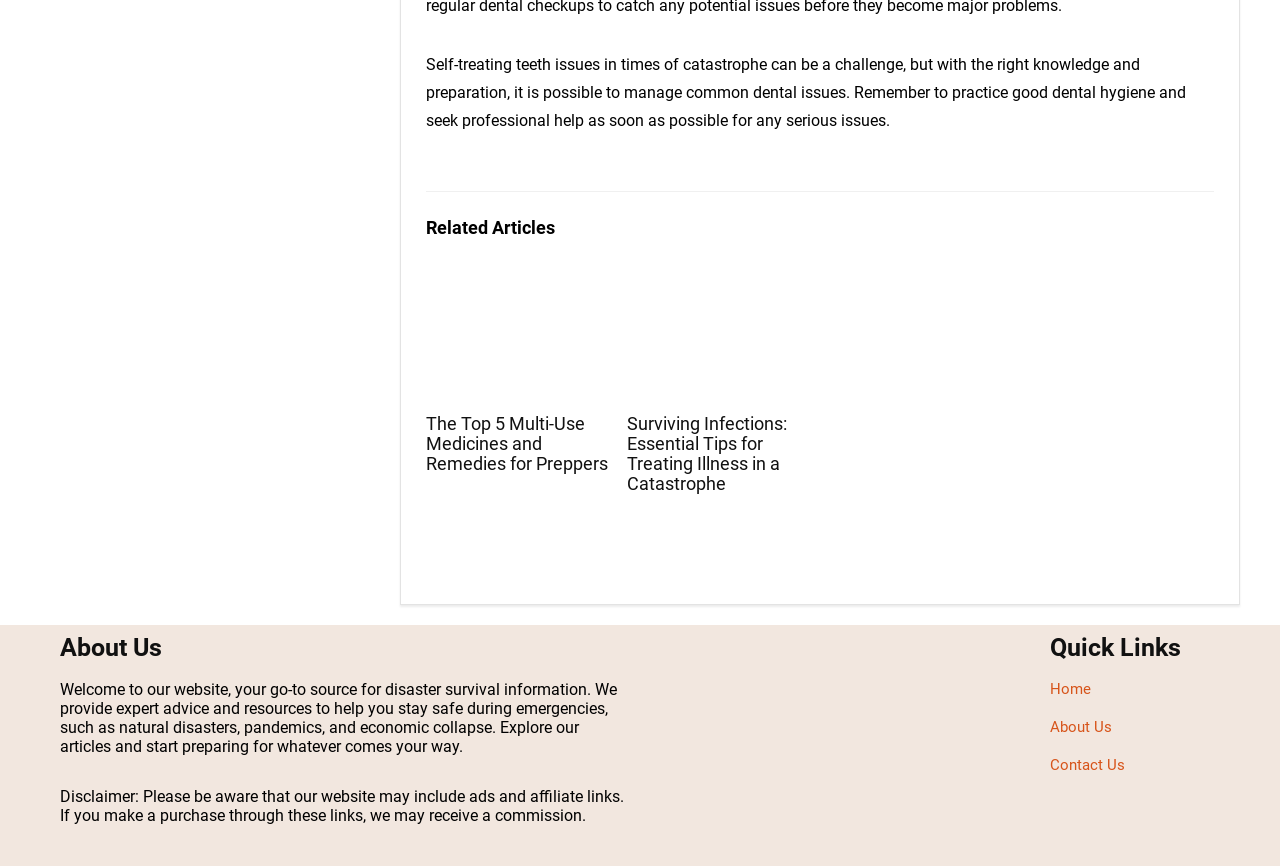What is the purpose of the 'About Us' section?
Provide a detailed answer to the question, using the image to inform your response.

The 'About Us' section appears to be intended to introduce the website and its purpose, as indicated by the text 'Welcome to our website, your go-to source for disaster survival information.' which provides an overview of the website's focus and goals.